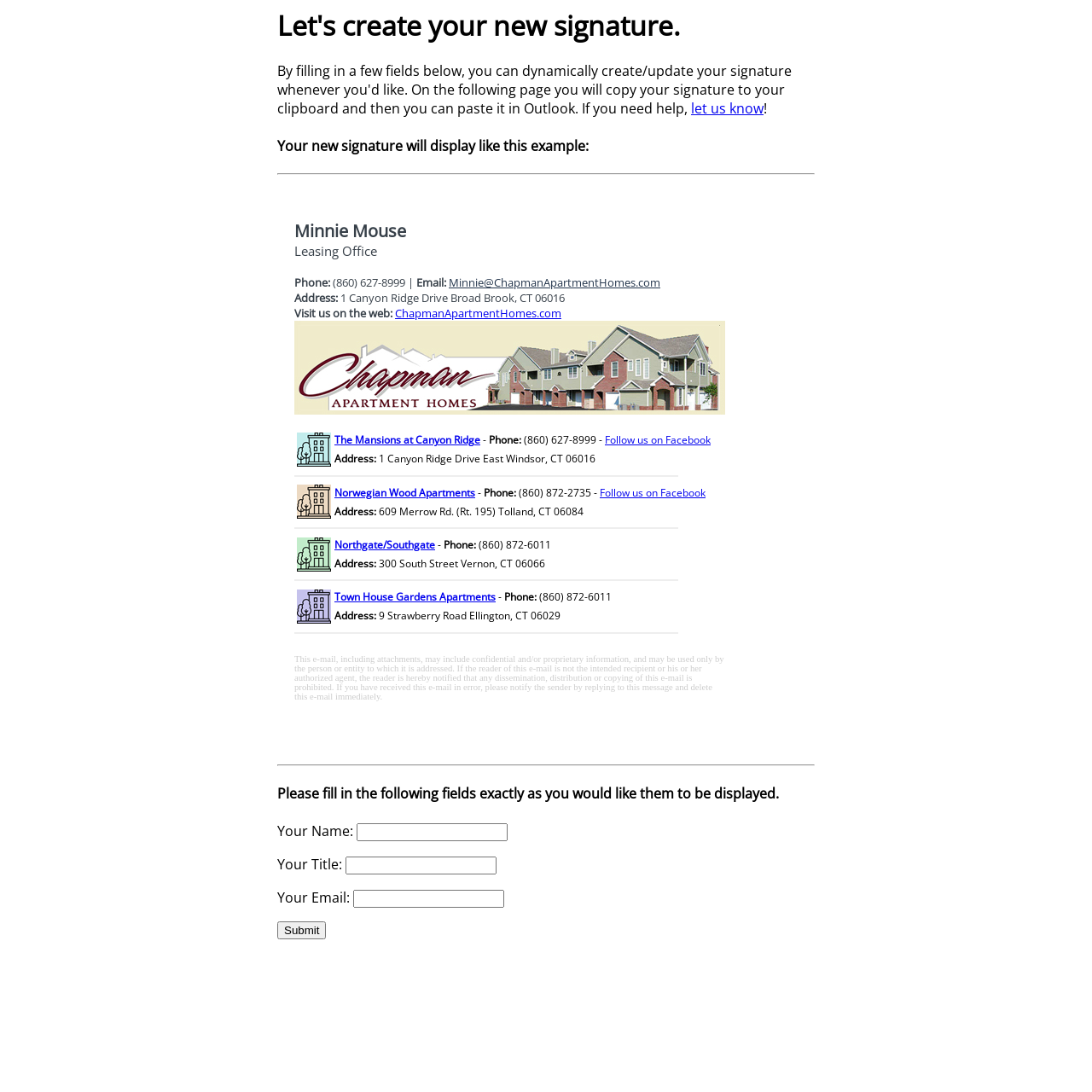Respond with a single word or phrase for the following question: 
How many tables are present on the webpage?

4